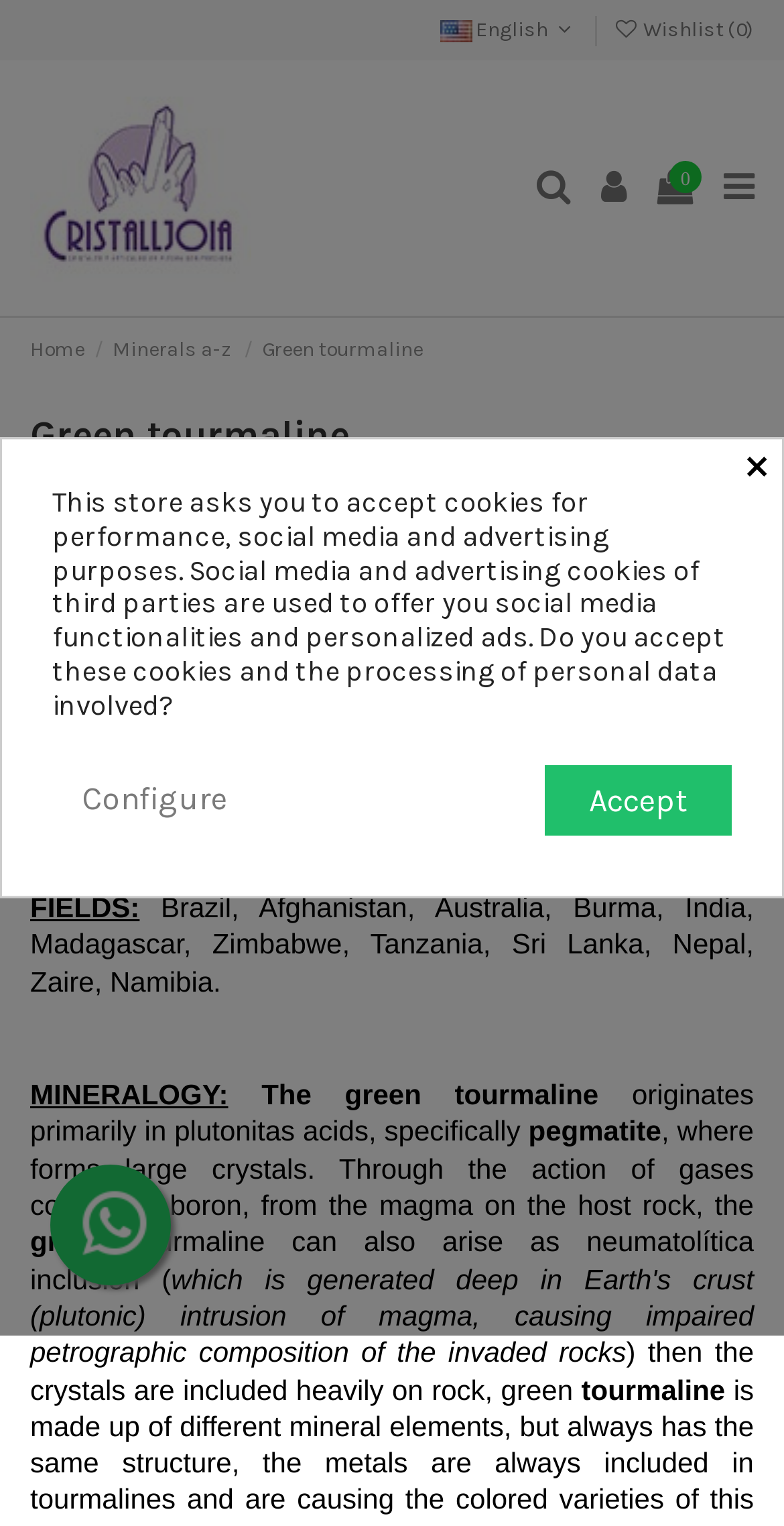Bounding box coordinates are specified in the format (top-left x, top-left y, bottom-right x, bottom-right y). All values are floating point numbers bounded between 0 and 1. Please provide the bounding box coordinate of the region this sentence describes: Accept Accept all cookies

[0.695, 0.501, 0.933, 0.548]